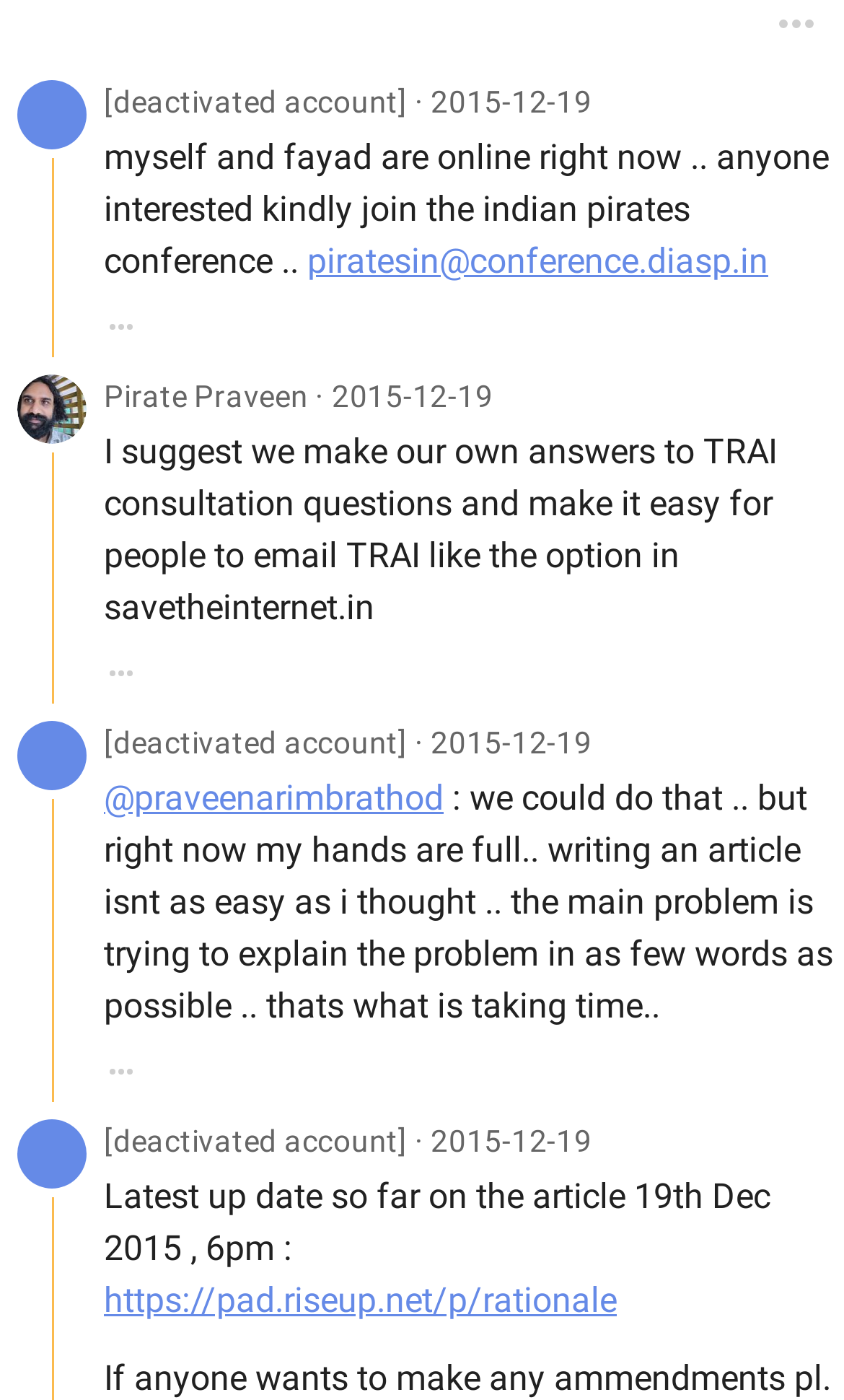How many actions menus are there?
Respond with a short answer, either a single word or a phrase, based on the image.

3